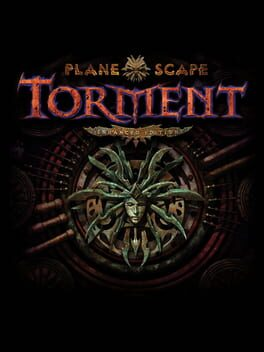Look at the image and write a detailed answer to the question: 
What is the significance of the emblem with a face entwined by serpents?

The caption explains that the emblem with a face entwined by serpents is a symbol of the game's intricate narrative and otherworldly themes, suggesting that the game explores complex and fantastical ideas.